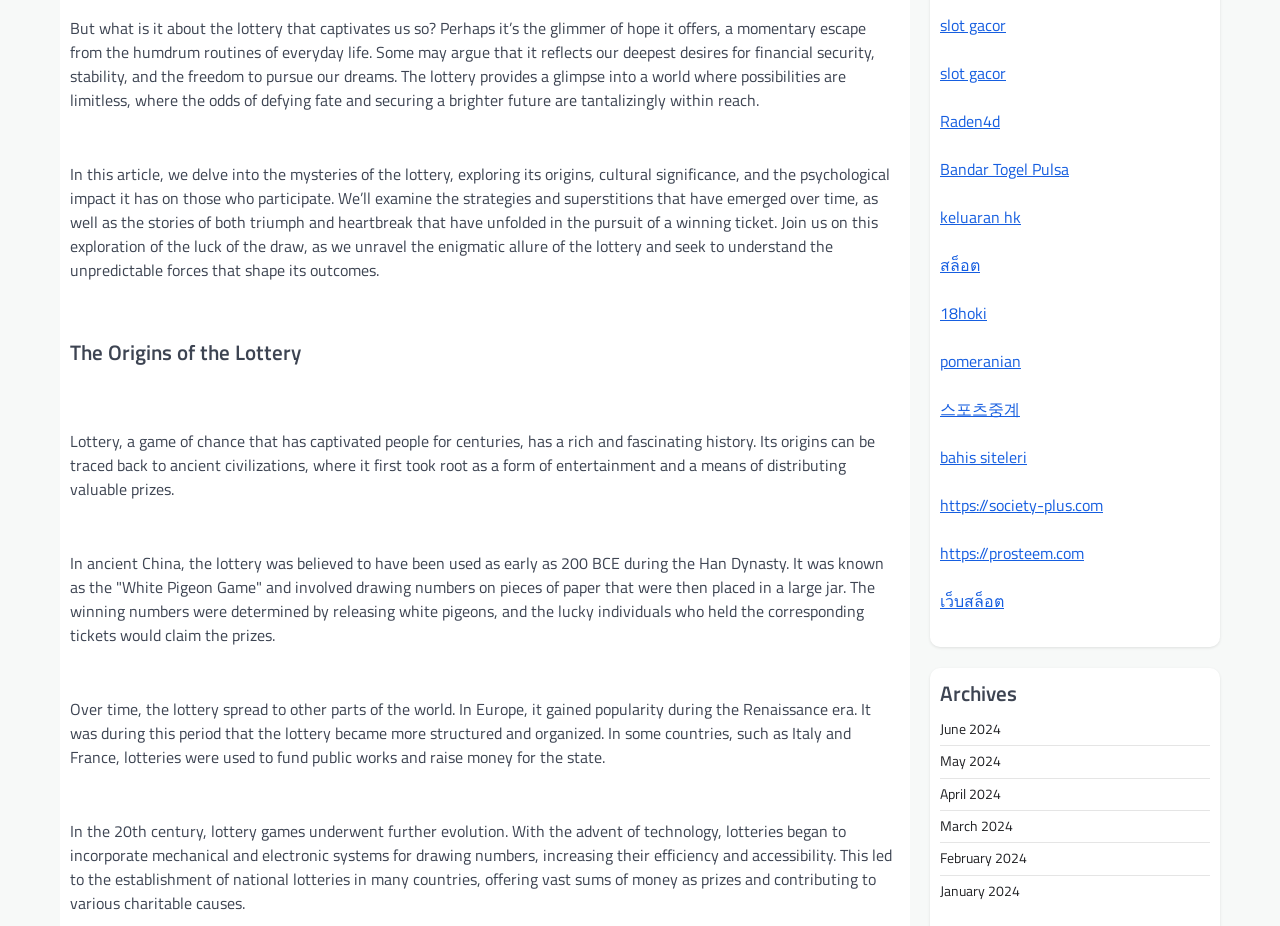From the element description: "Bandar Togel Pulsa", extract the bounding box coordinates of the UI element. The coordinates should be expressed as four float numbers between 0 and 1, in the order [left, top, right, bottom].

[0.734, 0.169, 0.835, 0.195]